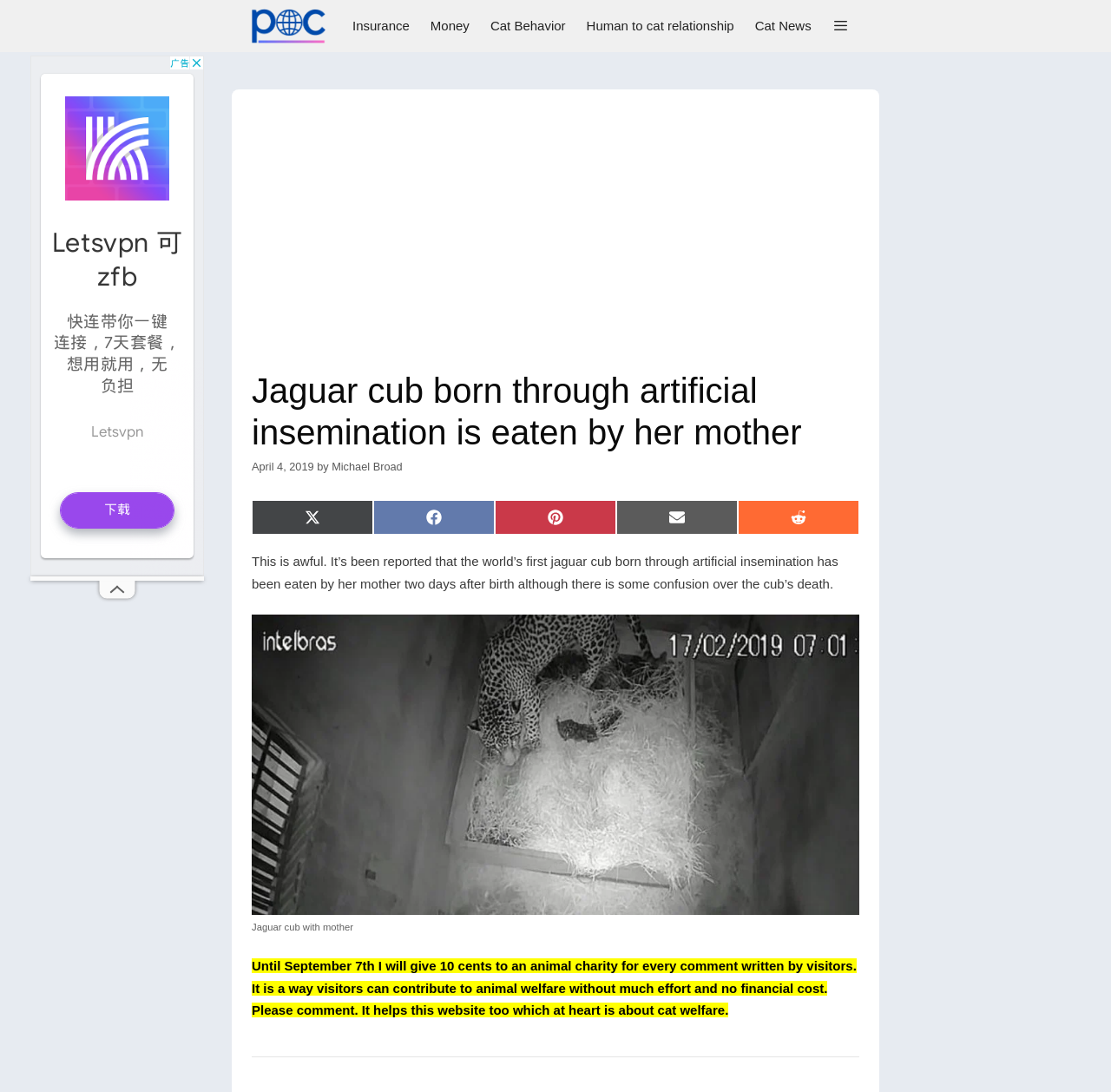What is the purpose of commenting on the article?
Please use the image to provide an in-depth answer to the question.

According to the text, commenting on the article will contribute to animal welfare, as the author will give 10 cents to an animal charity for every comment written by visitors.